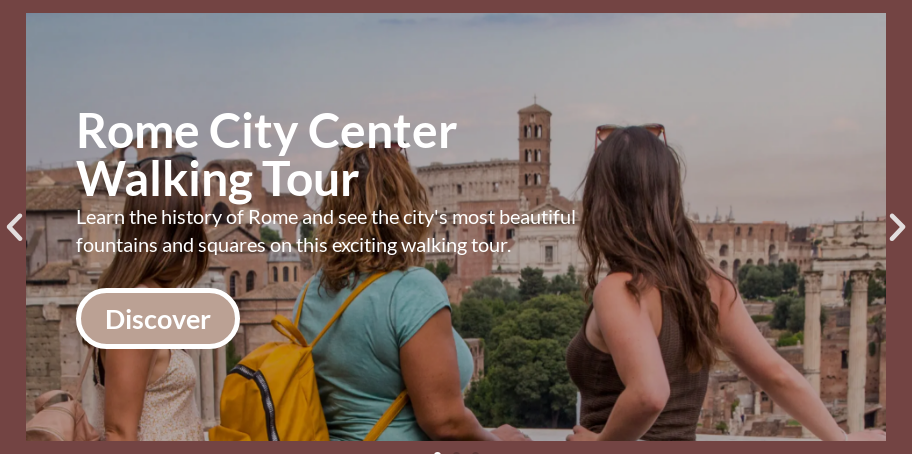Give a succinct answer to this question in a single word or phrase: 
What type of tour is being promoted?

Walking tour